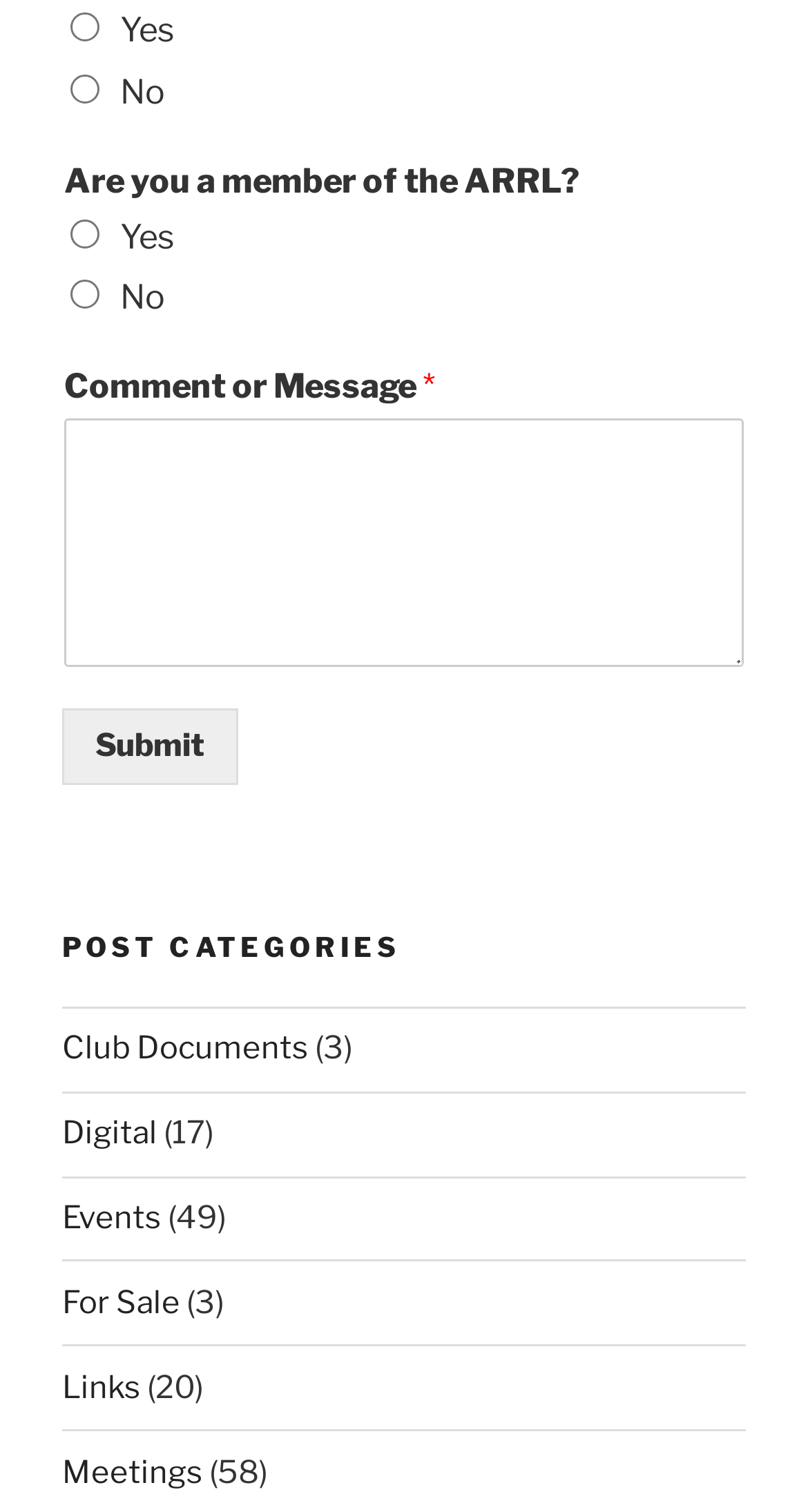How many links are there in the top section?
Provide an in-depth and detailed explanation in response to the question.

I counted the number of links in the top section by looking at the link elements 'Events', 'For Sale', 'Links', 'Meetings', 'News', 'Preparedness', and 'Projects'.